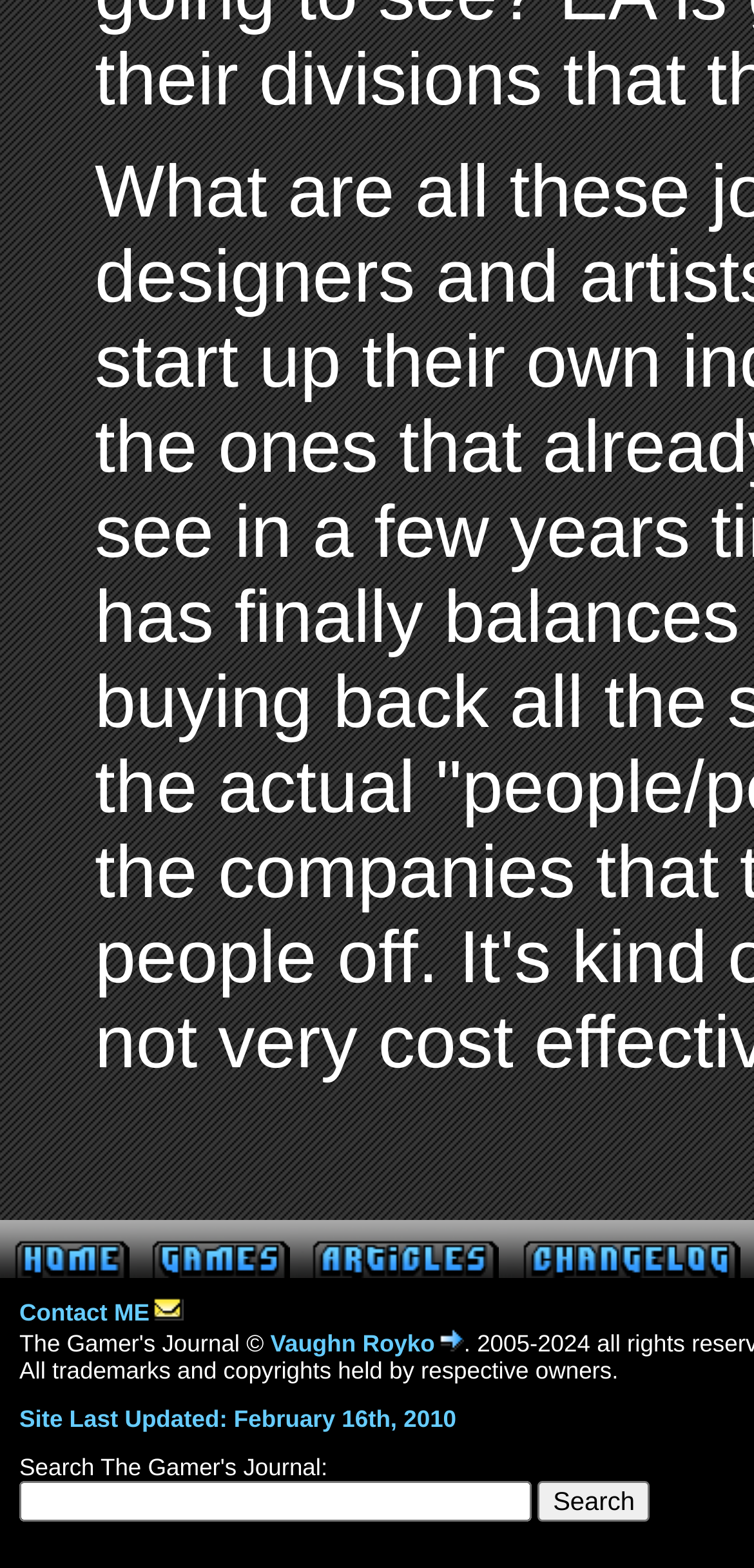What is the purpose of the textbox?
Examine the screenshot and reply with a single word or phrase.

Search